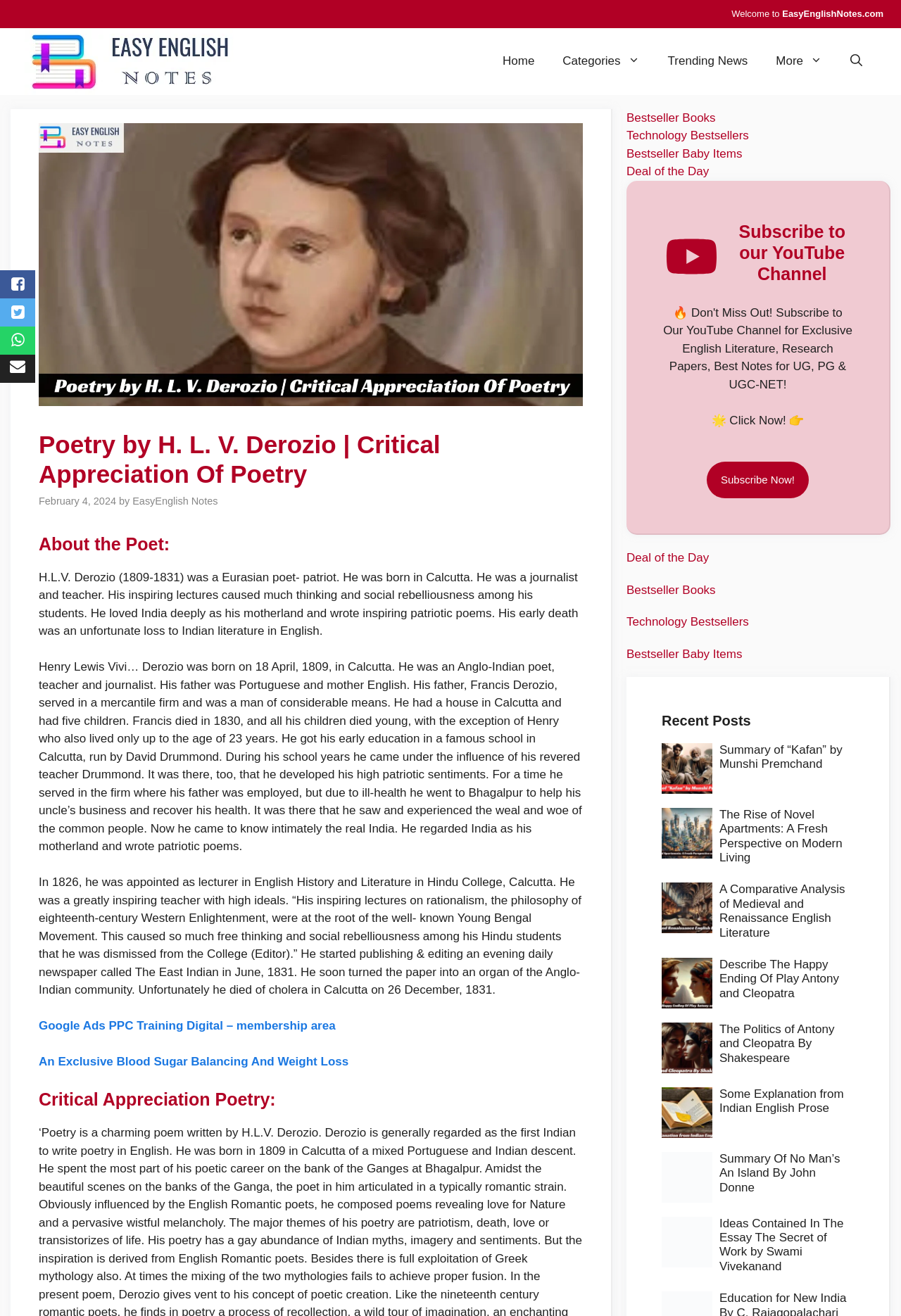Using the format (top-left x, top-left y, bottom-right x, bottom-right y), provide the bounding box coordinates for the described UI element. All values should be floating point numbers between 0 and 1: Subscribe to our YouTube Channel

[0.82, 0.168, 0.938, 0.216]